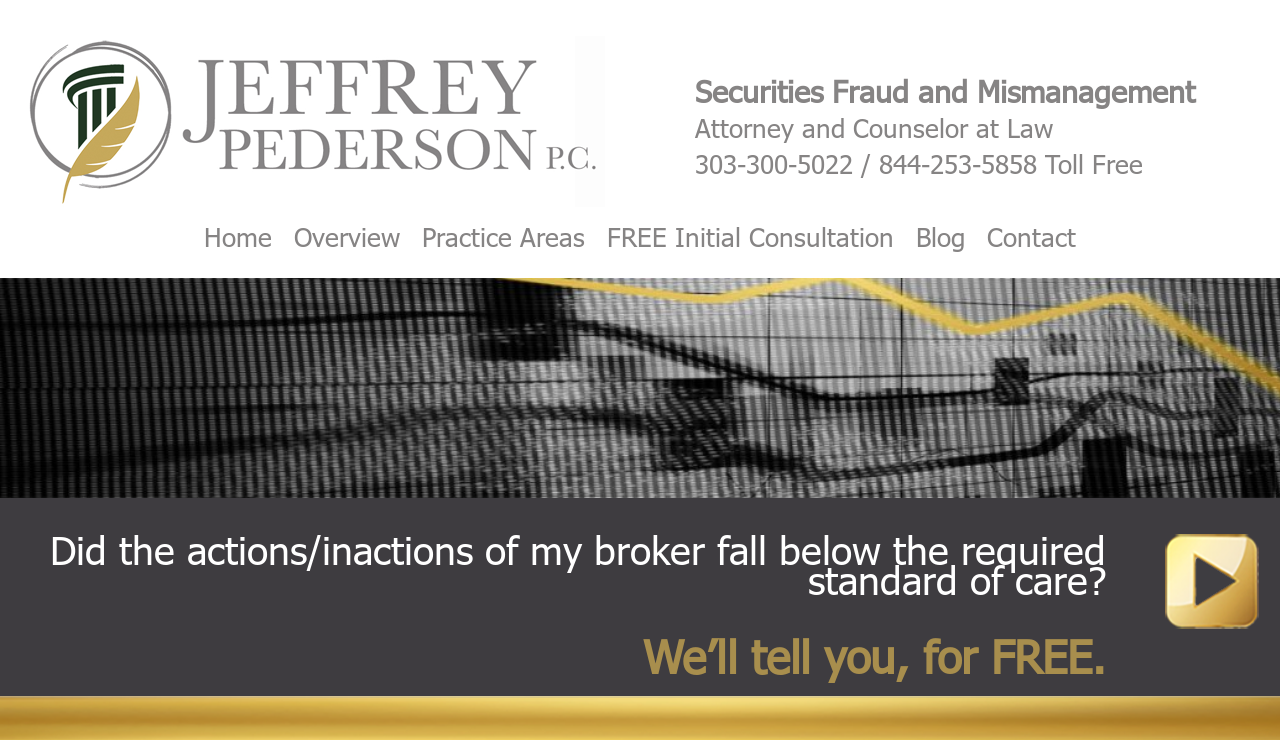Using the provided description 844-253-5858, find the bounding box coordinates for the UI element. Provide the coordinates in (top-left x, top-left y, bottom-right x, bottom-right y) format, ensuring all values are between 0 and 1.

[0.687, 0.197, 0.81, 0.242]